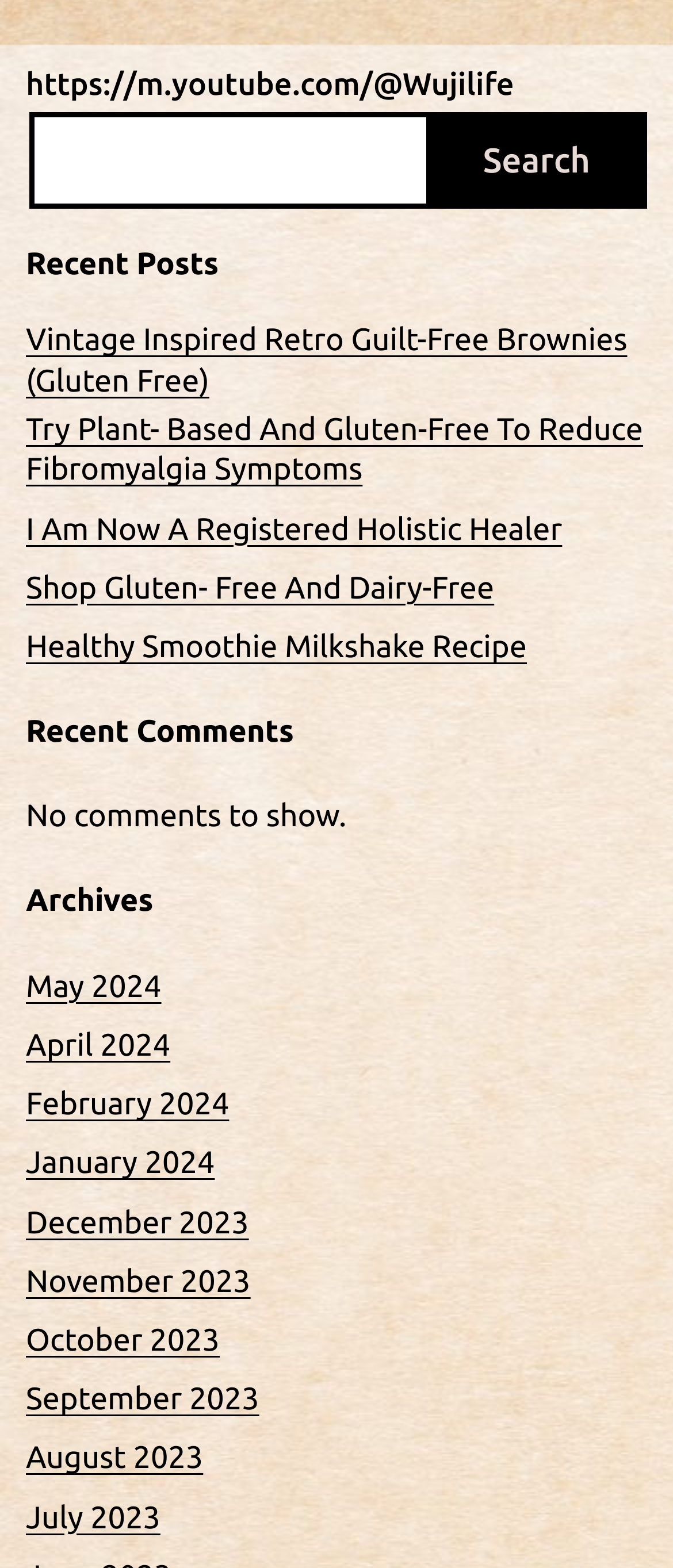What is the title of the first post?
Answer the question with a thorough and detailed explanation.

The title of the first post can be found by looking at the OCR text of the first link element, which is 'Vintage Inspired Retro Guilt-Free Brownies (Gluten Free)'.